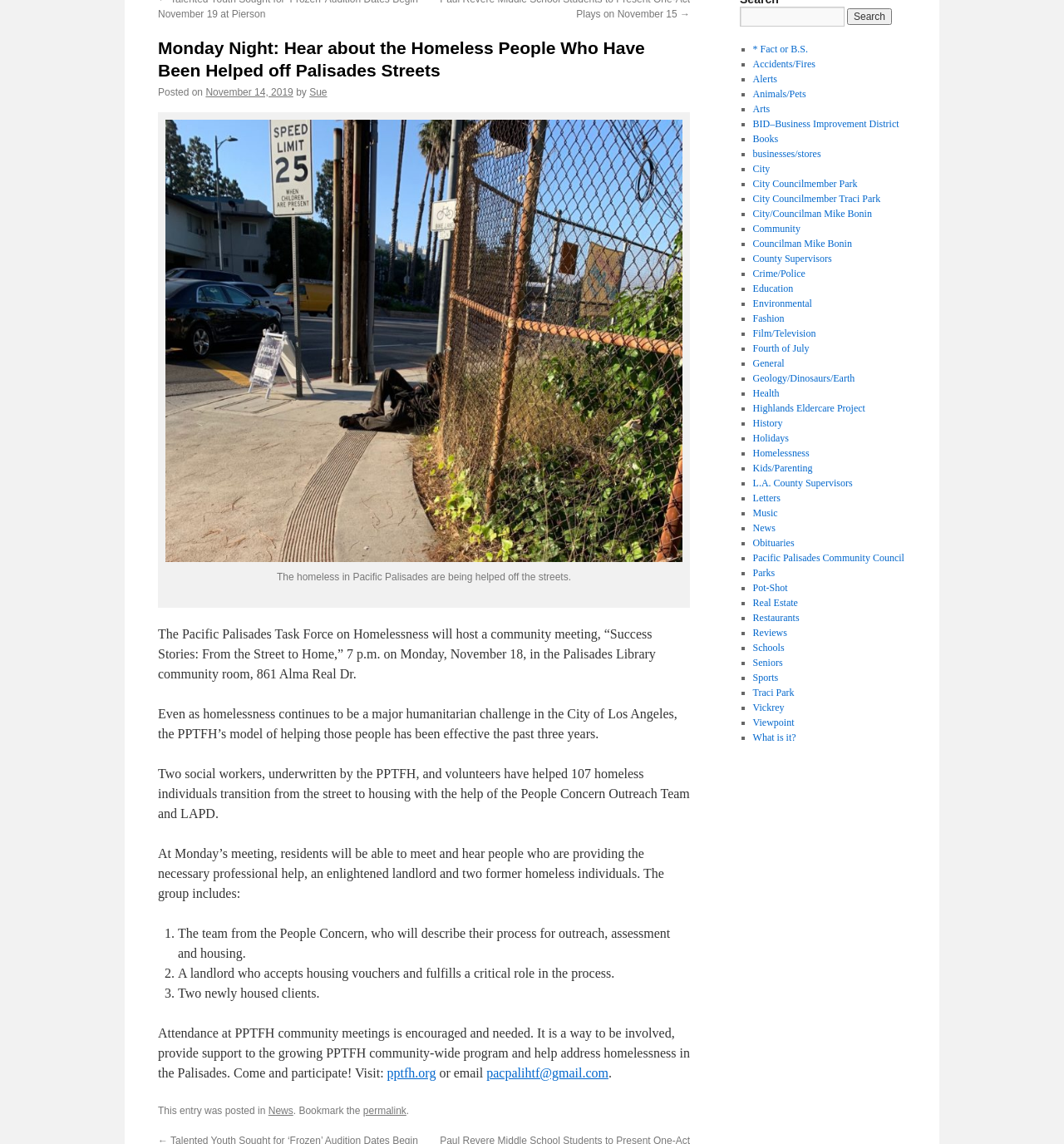Based on the provided description, "L.A. County Supervisors", find the bounding box of the corresponding UI element in the screenshot.

[0.707, 0.417, 0.801, 0.427]